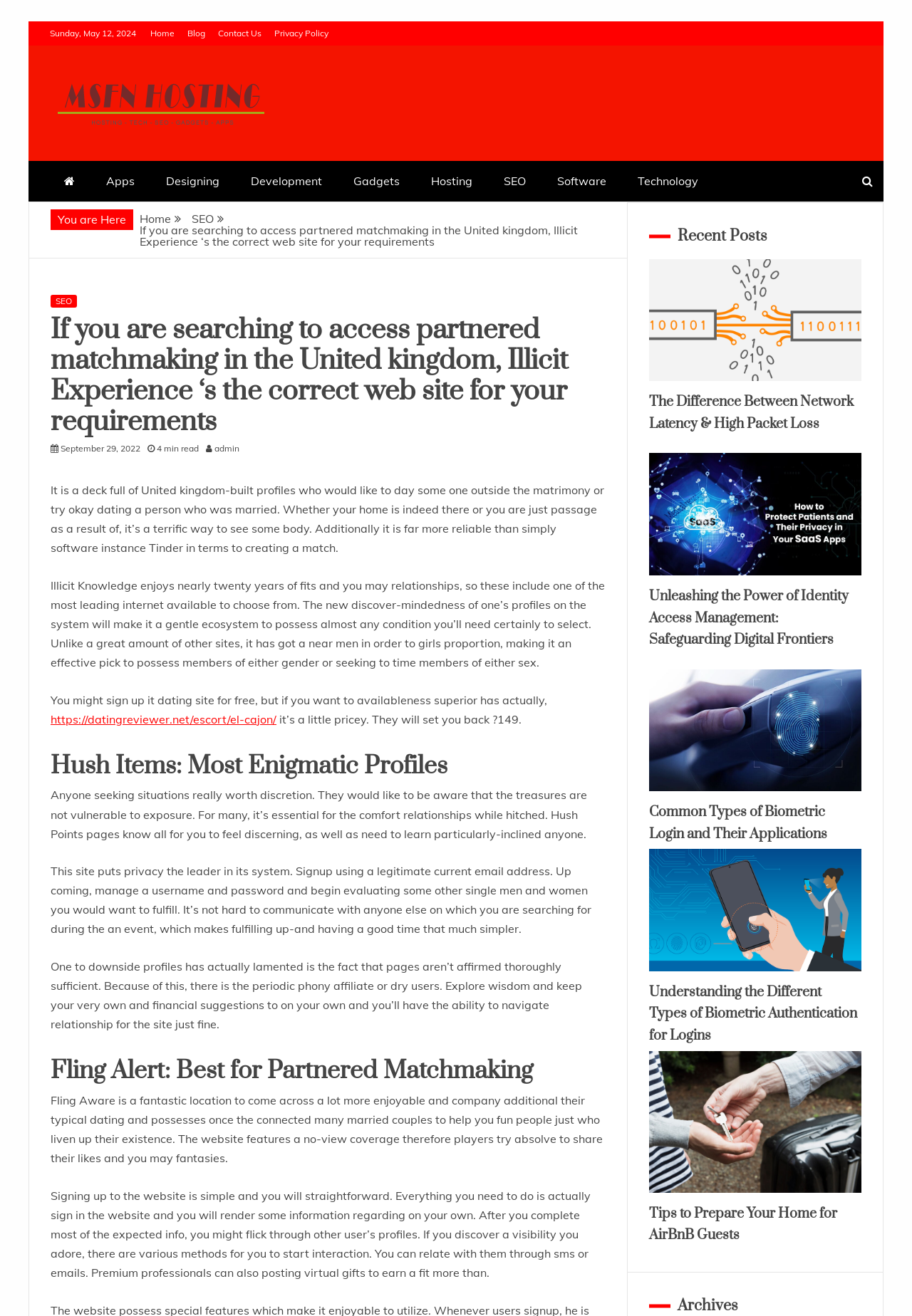Determine the bounding box coordinates of the area to click in order to meet this instruction: "Click 'Contact Us'".

[0.239, 0.021, 0.287, 0.029]